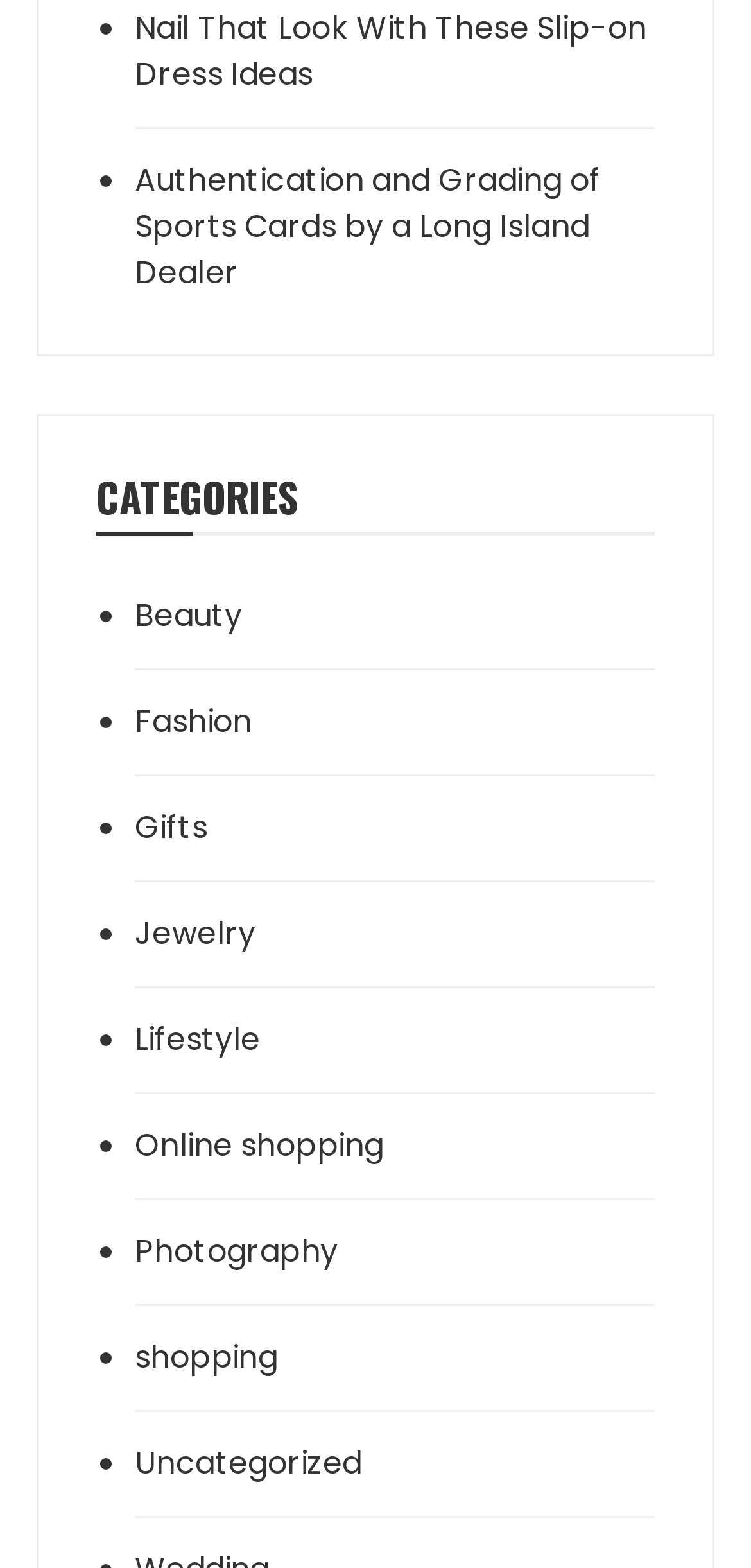Can you find the bounding box coordinates for the UI element given this description: "Uncategorized"? Provide the coordinates as four float numbers between 0 and 1: [left, top, right, bottom].

[0.179, 0.919, 0.733, 0.949]